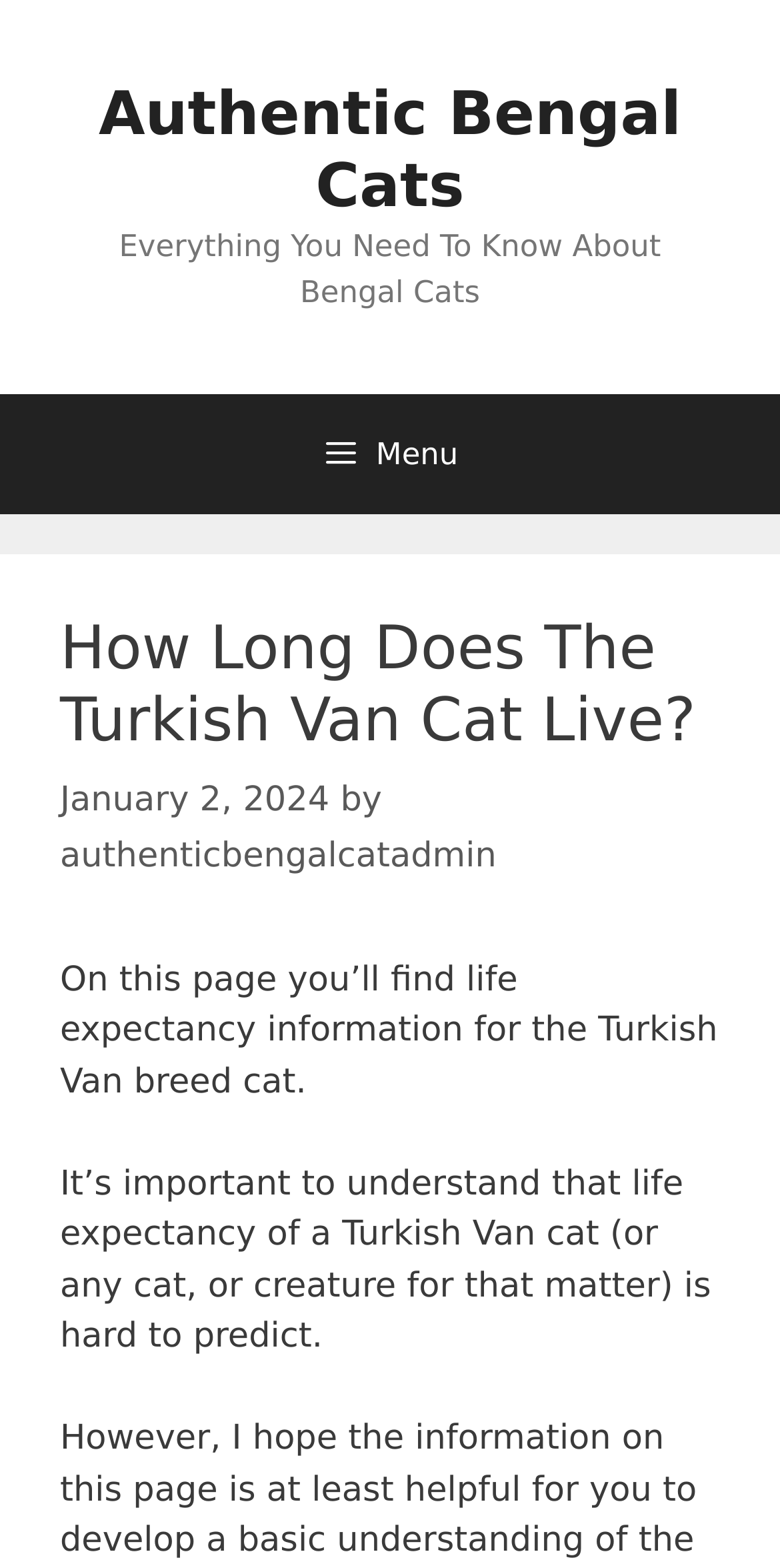Using the webpage screenshot and the element description authenticbengalcatadmin, determine the bounding box coordinates. Specify the coordinates in the format (top-left x, top-left y, bottom-right x, bottom-right y) with values ranging from 0 to 1.

[0.077, 0.533, 0.637, 0.559]